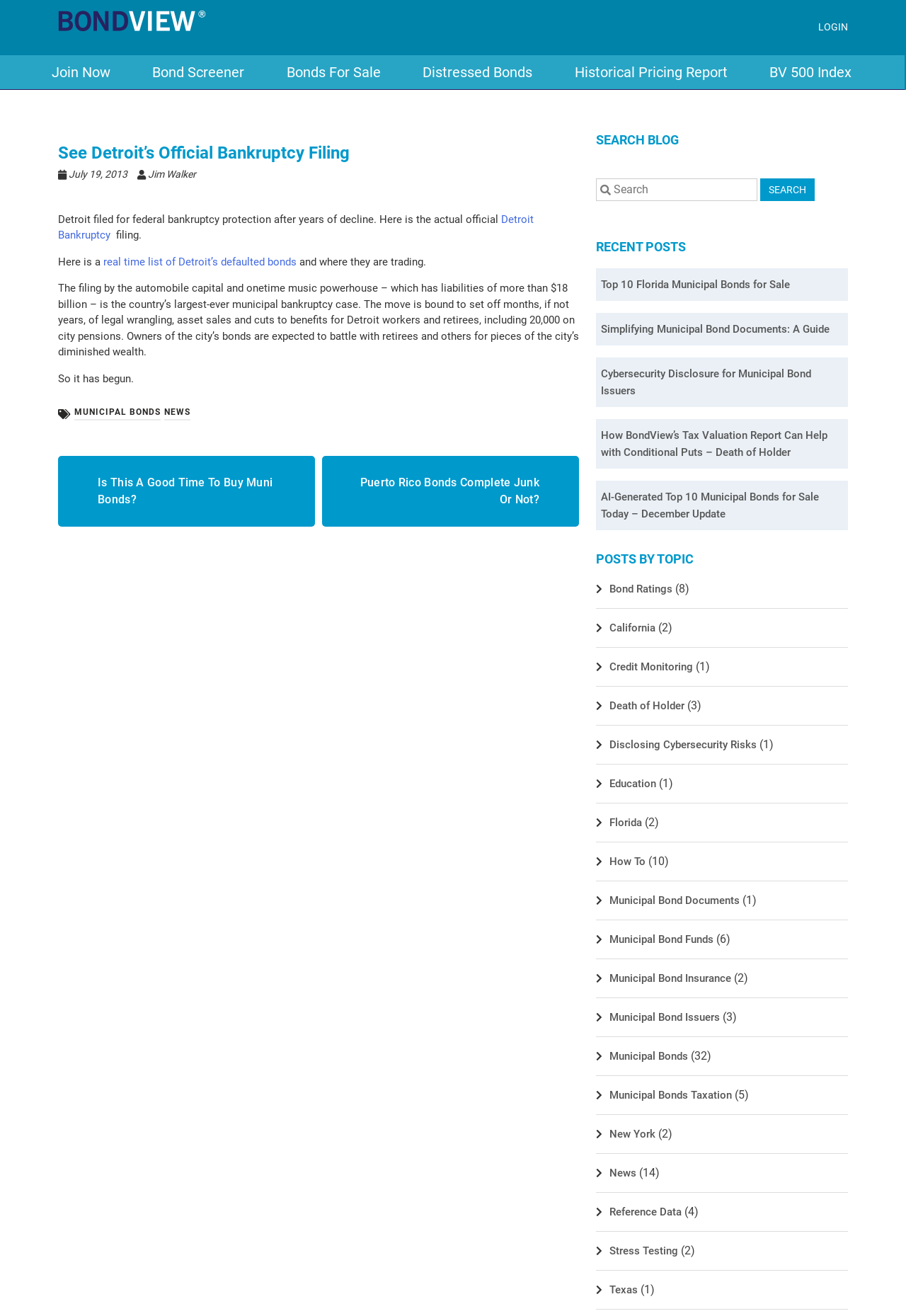Using the given element description, provide the bounding box coordinates (top-left x, top-left y, bottom-right x, bottom-right y) for the corresponding UI element in the screenshot: parent_node: SEARCH name="s" placeholder="Search"

[0.658, 0.135, 0.836, 0.153]